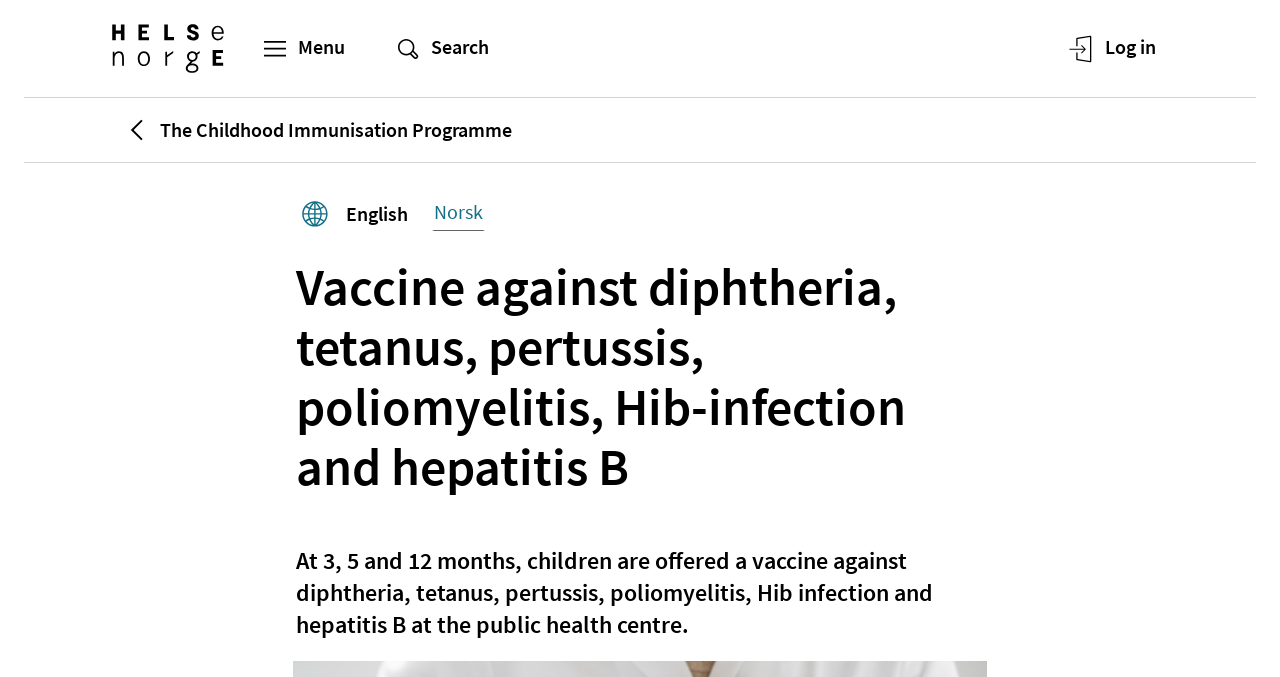Extract the bounding box for the UI element that matches this description: "aria-label="next-page"".

None